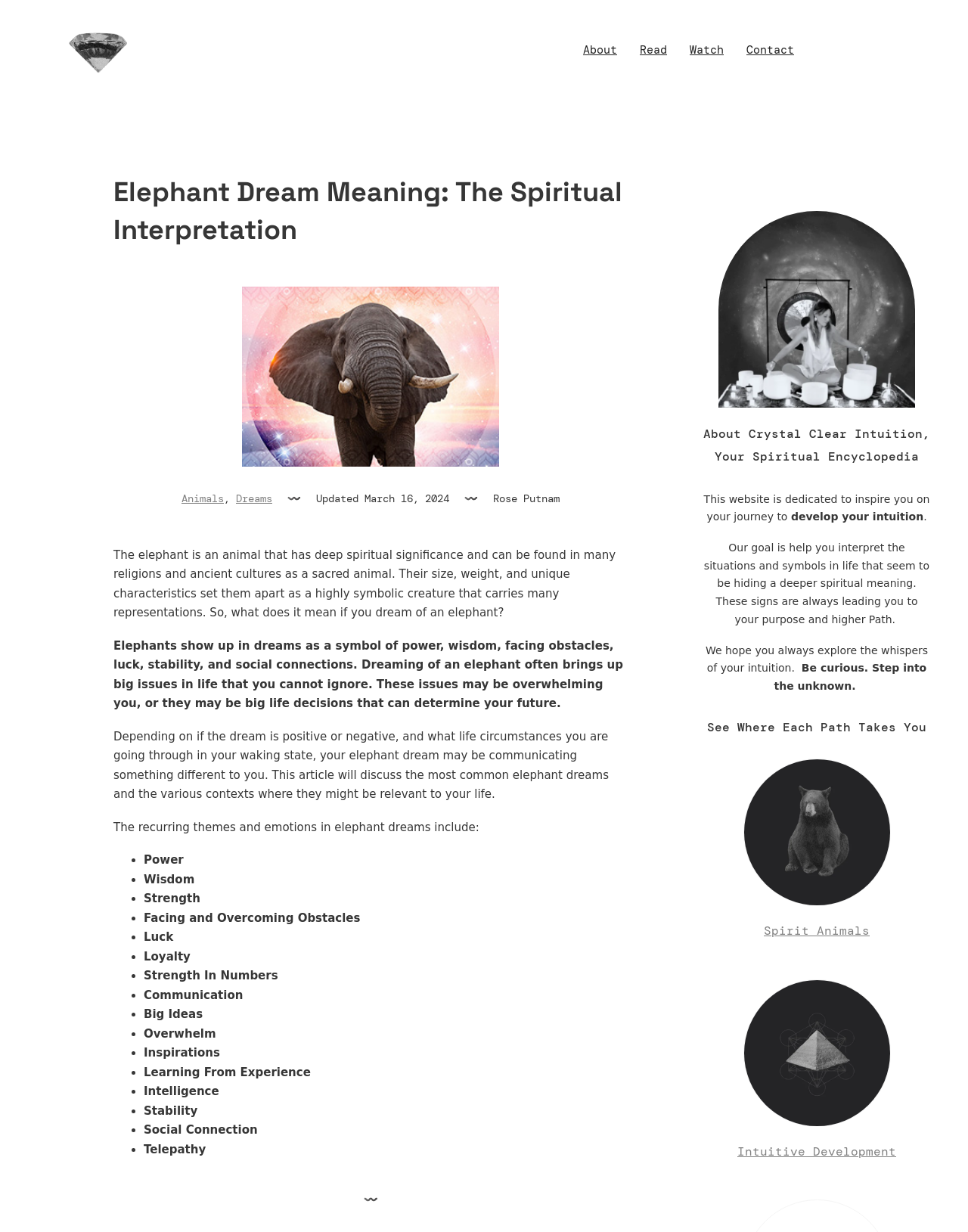Find the bounding box coordinates for the element that must be clicked to complete the instruction: "explore Spirit Animals". The coordinates should be four float numbers between 0 and 1, indicated as [left, top, right, bottom].

[0.789, 0.748, 0.898, 0.764]